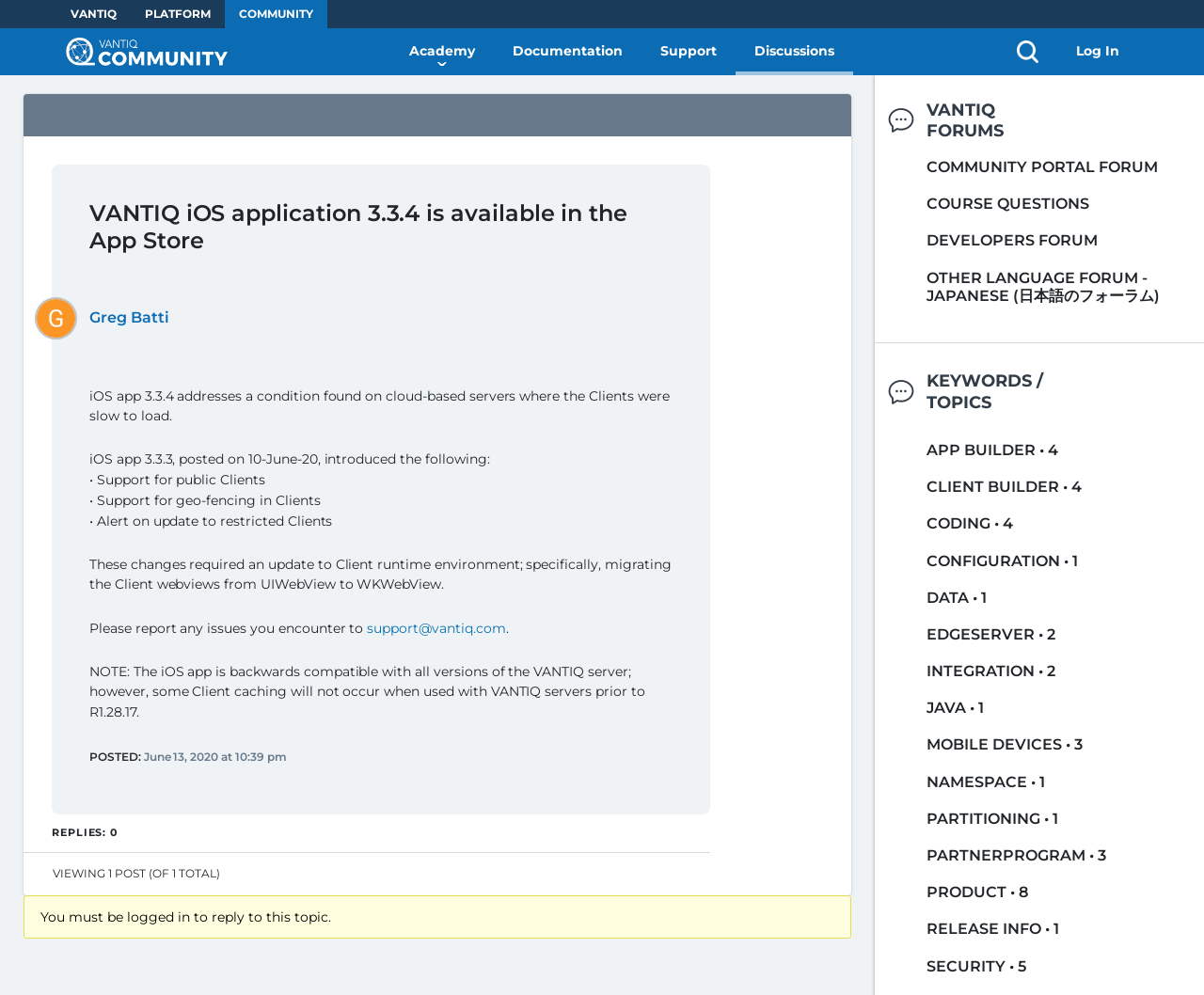Locate the bounding box coordinates of the clickable area needed to fulfill the instruction: "Search".

[0.844, 0.041, 0.862, 0.063]